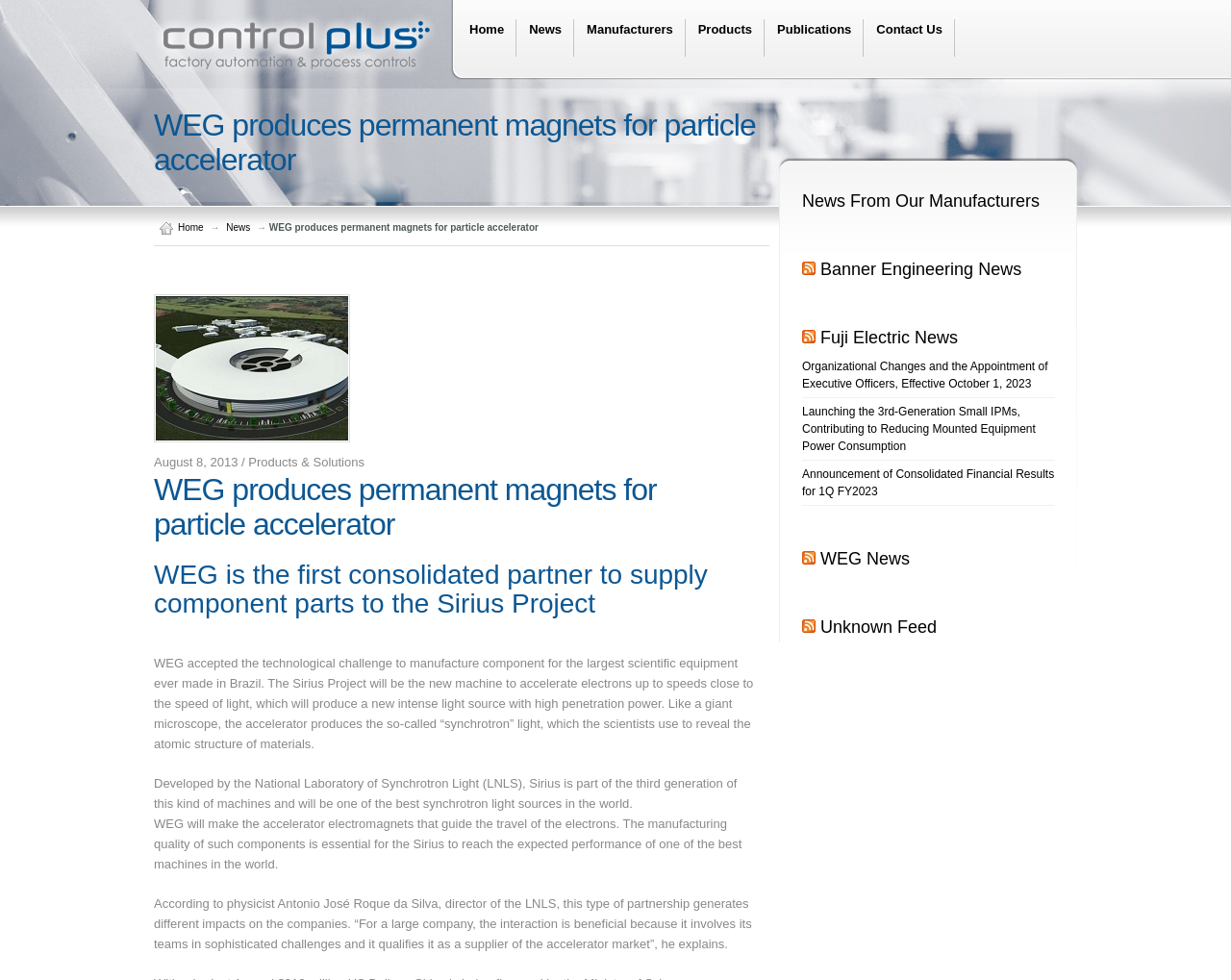What is the Sirius Project?
We need a detailed and exhaustive answer to the question. Please elaborate.

The webpage describes the Sirius Project as a machine to accelerate electrons up to speeds close to the speed of light, which will produce a new intense light source with high penetration power, indicating that it is a scientific equipment.